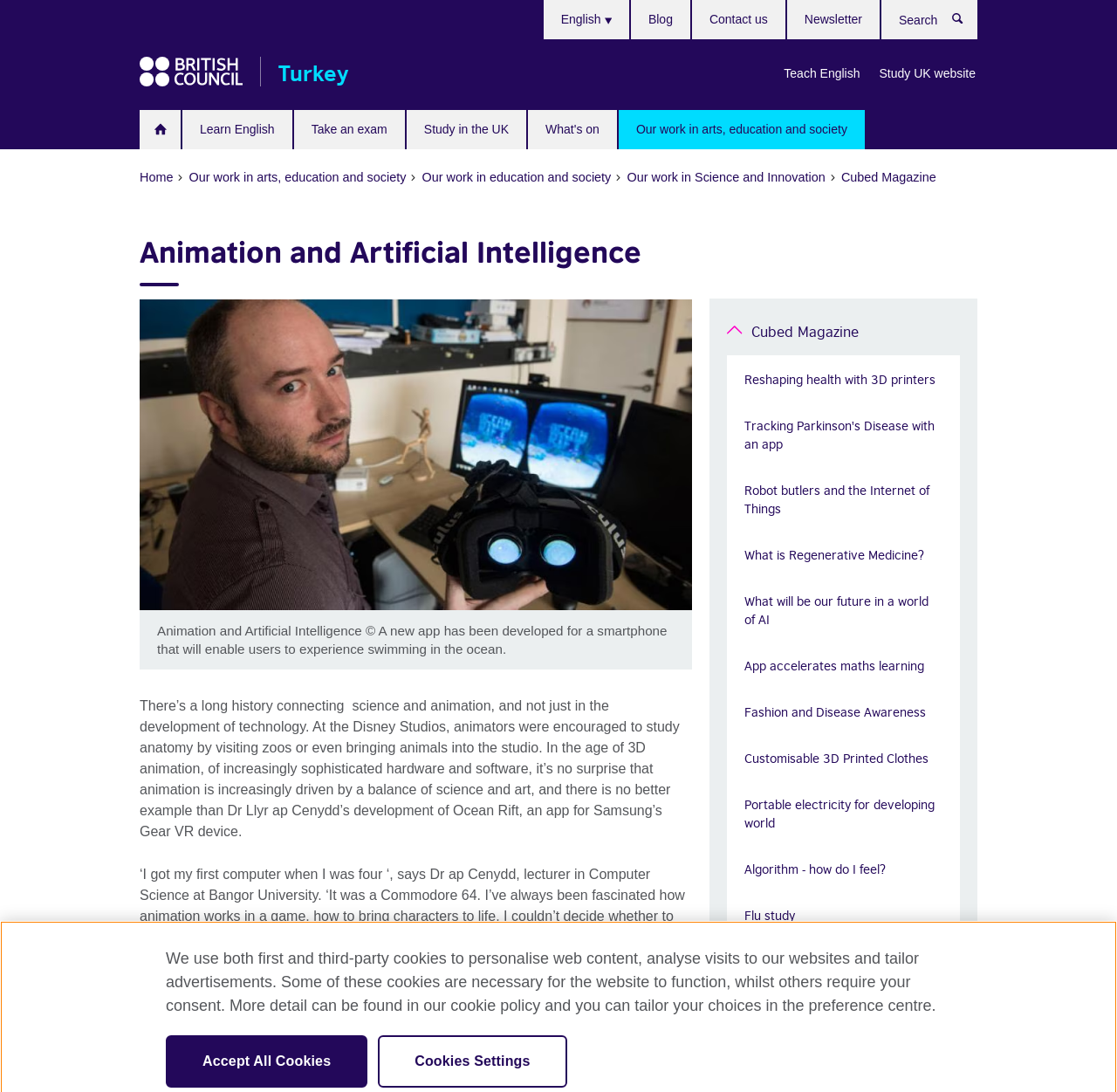Give a full account of the webpage's elements and their arrangement.

The webpage is about the British Council, with a focus on animation and artificial intelligence. At the top, there is a heading that reads "British Council Turkey" followed by a link to the British Council website. Below this, there are several links to different sections of the website, including "Home", "Learn English", "Take an exam", "Study in the UK", "What's on", and "Our work in arts, education and society".

To the right of these links, there is a language selection dropdown with the option to choose English. Below this, there are several more links, including "Teach English", "Study UK website", "Blog", "Contact us", and "Newsletter".

In the main content area, there is a heading that reads "Animation and Artificial Intelligence" followed by a figure with a caption that describes a new app developed for smartphones that allows users to experience swimming in the ocean. Below this, there is a block of text that discusses the connection between science and animation, and how Dr. Llyr ap Cenydd developed an app called Ocean Rift that uses a balance of science and art.

Further down the page, there is a section with the heading "VIRTUAL LIFE" that contains several links to articles about various topics related to technology and innovation, such as 3D printing, artificial intelligence, and robotics.

At the bottom of the page, there is a notice about cookies and a button to accept all cookies or to customize cookie settings.